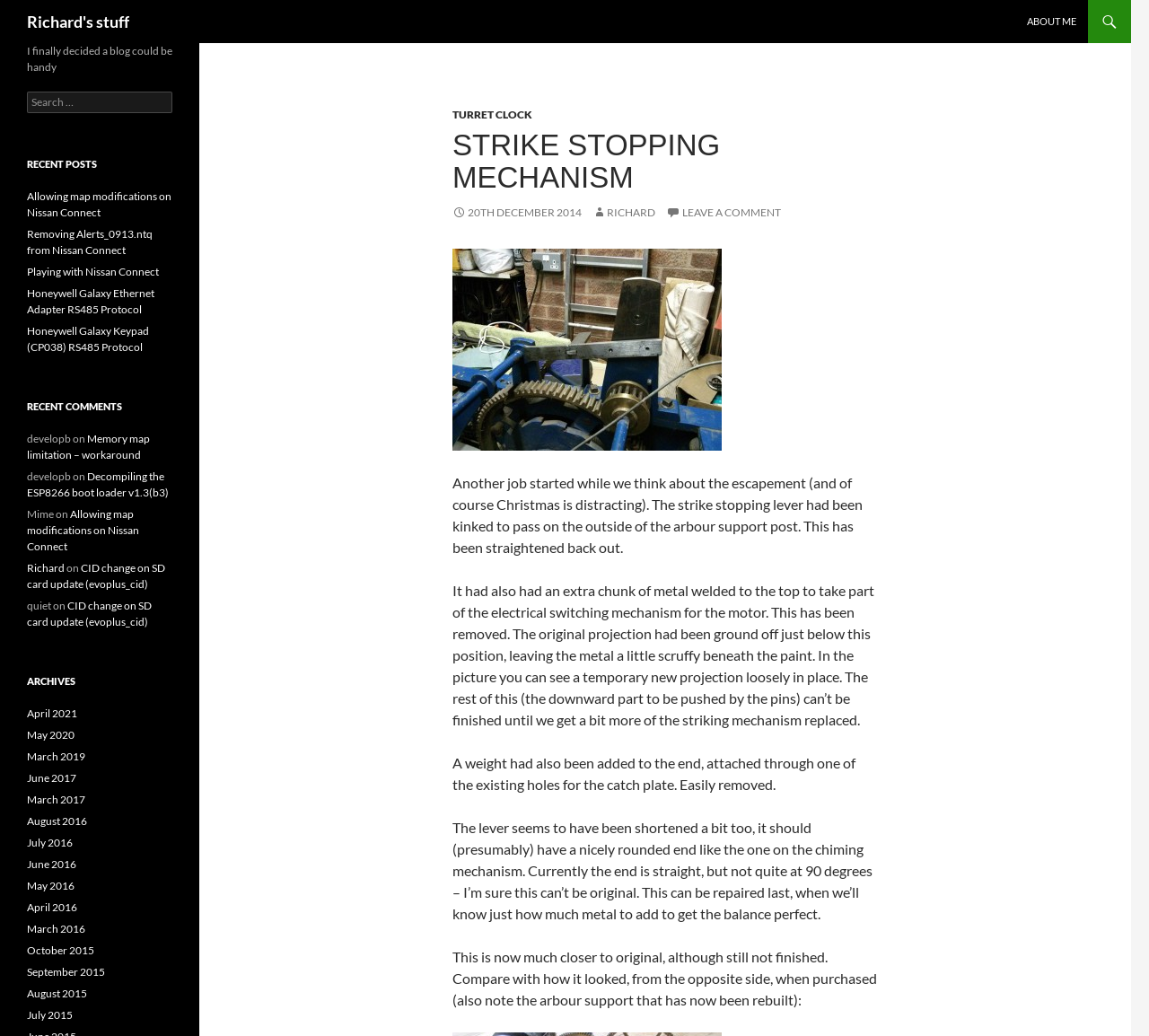Find the bounding box coordinates for the element that must be clicked to complete the instruction: "Click on ABOUT ME". The coordinates should be four float numbers between 0 and 1, indicated as [left, top, right, bottom].

[0.884, 0.0, 0.946, 0.042]